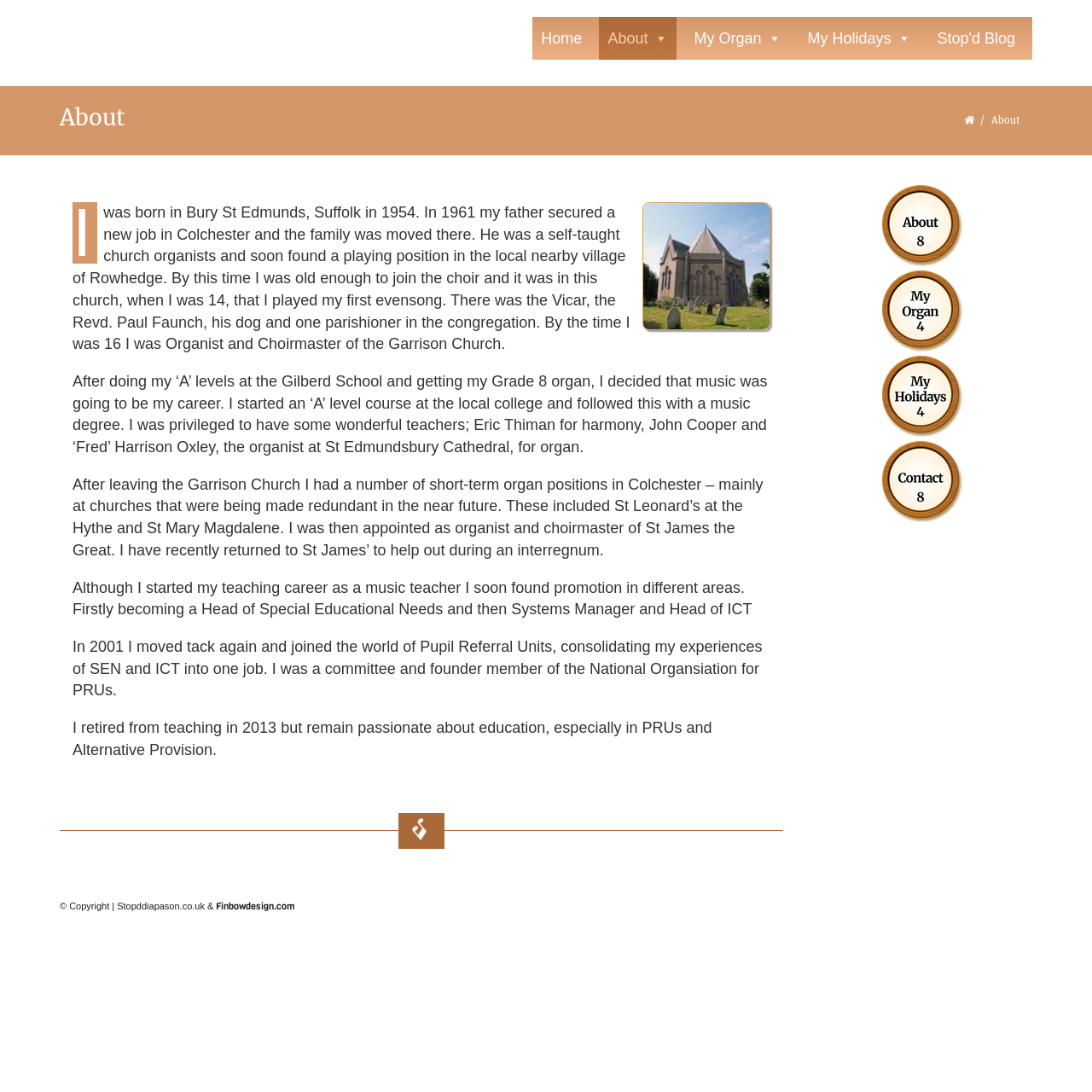What is the name of the church where the author played his first evensong?
Refer to the image and provide a one-word or short phrase answer.

St Lawrence, Rowhedge